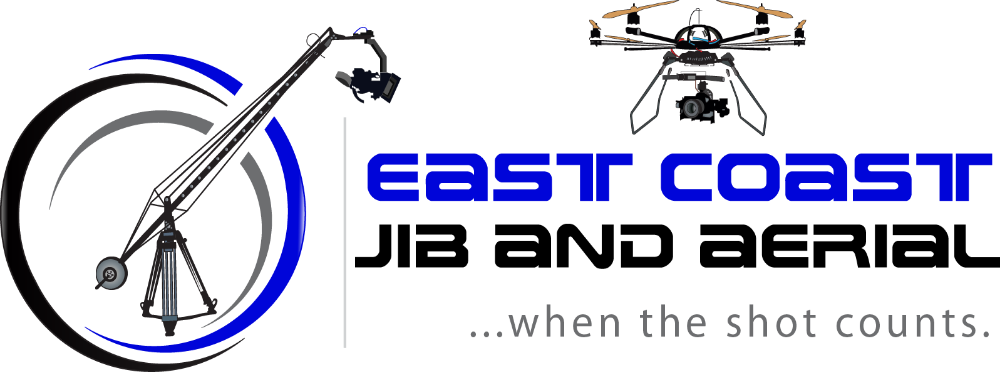What is the tagline of the company? Look at the image and give a one-word or short phrase answer.

...when the shot counts